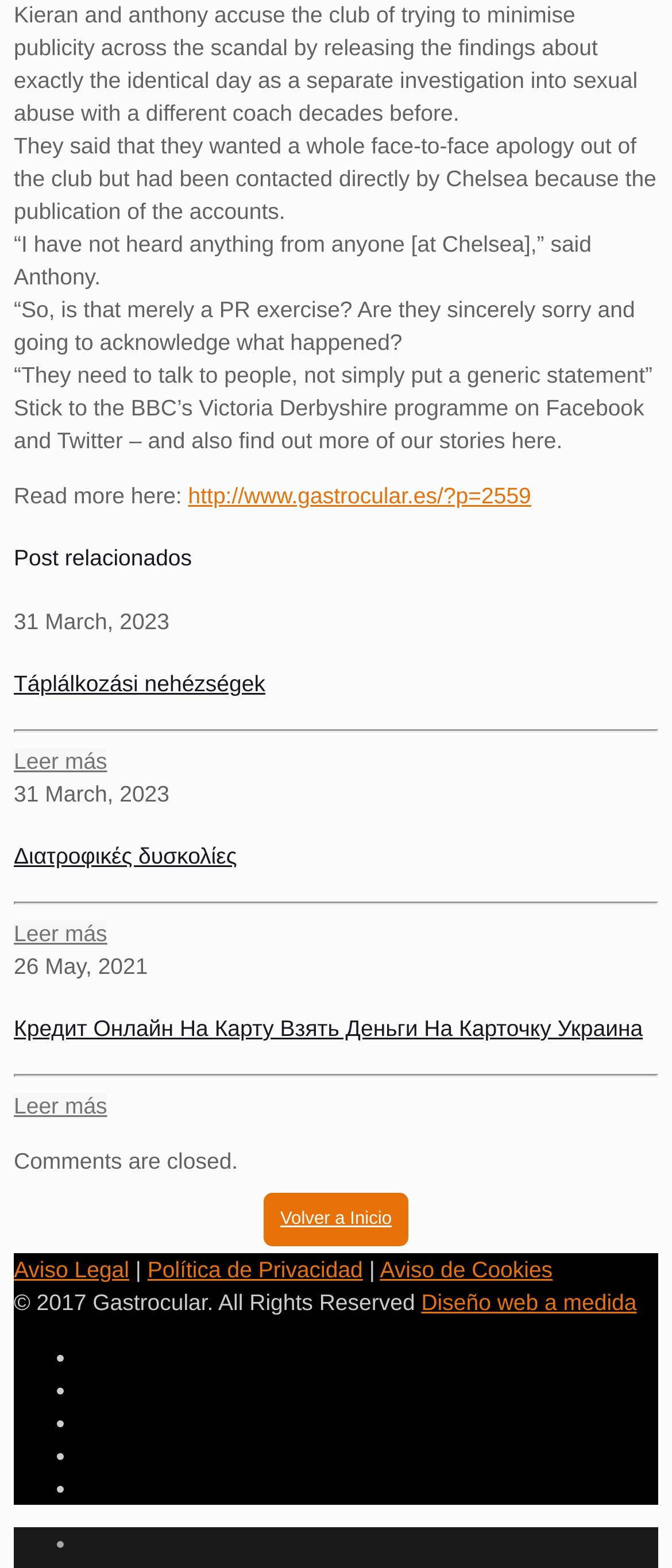What is the copyright information?
Using the information from the image, give a concise answer in one word or a short phrase.

© 2017 Gastrocular. All Rights Reserved